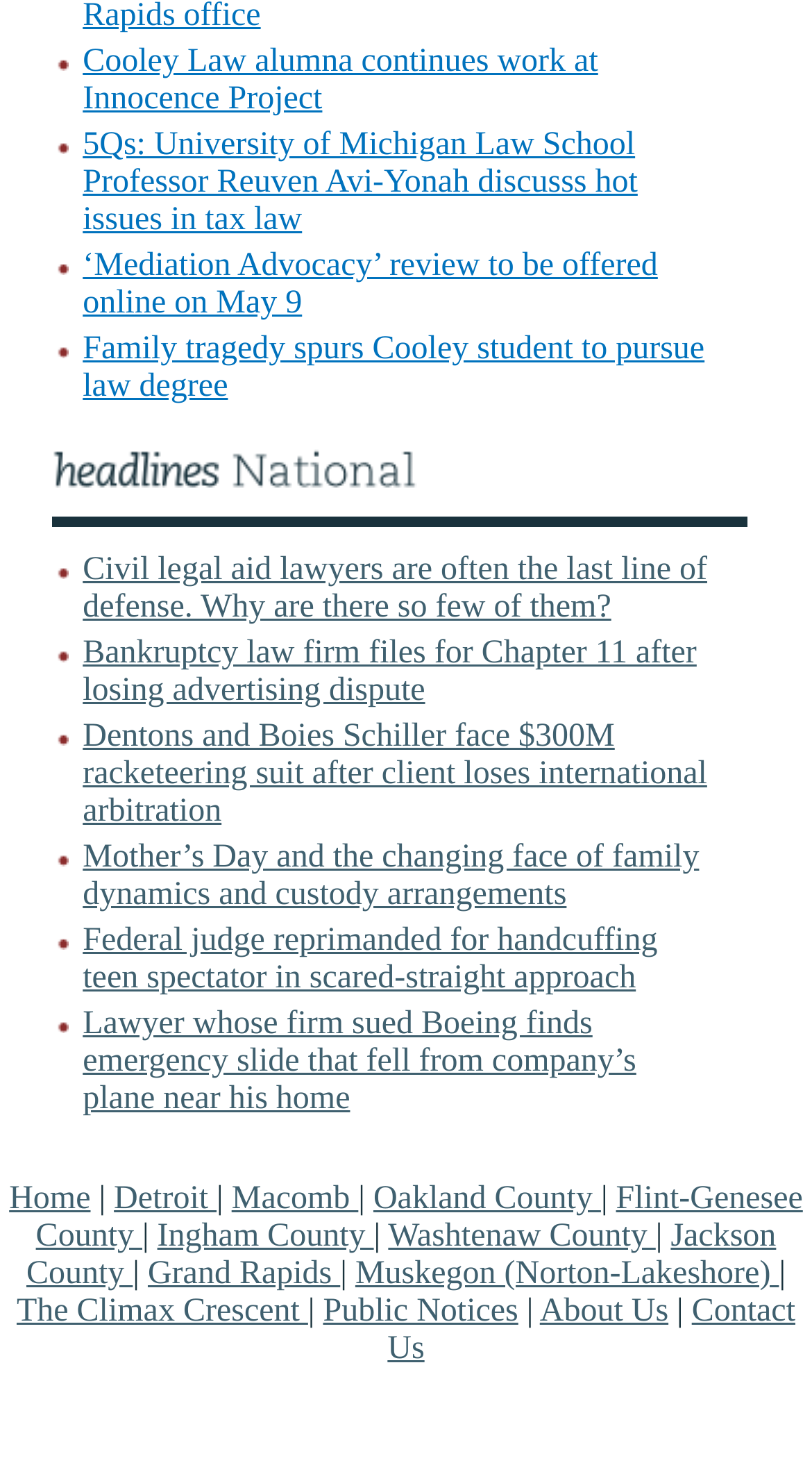Respond to the question below with a concise word or phrase:
How many links are there in the headlines section?

8